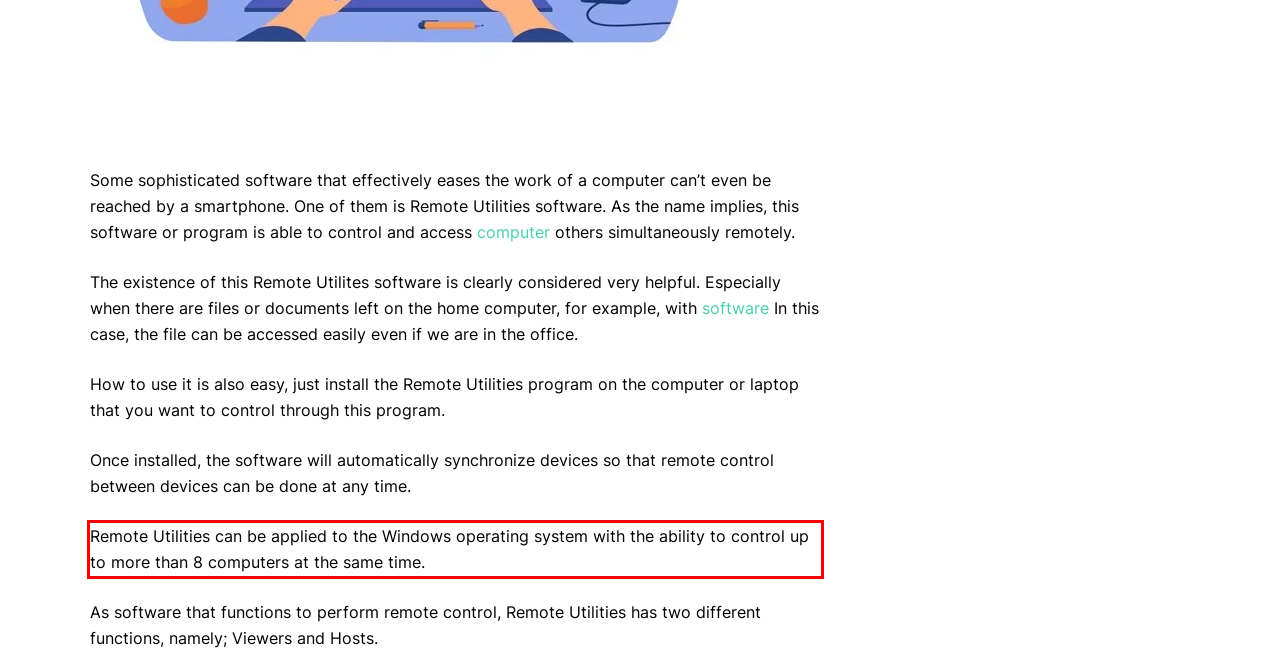Look at the screenshot of the webpage, locate the red rectangle bounding box, and generate the text content that it contains.

Remote Utilities can be applied to the Windows operating system with the ability to control up to more than 8 computers at the same time.